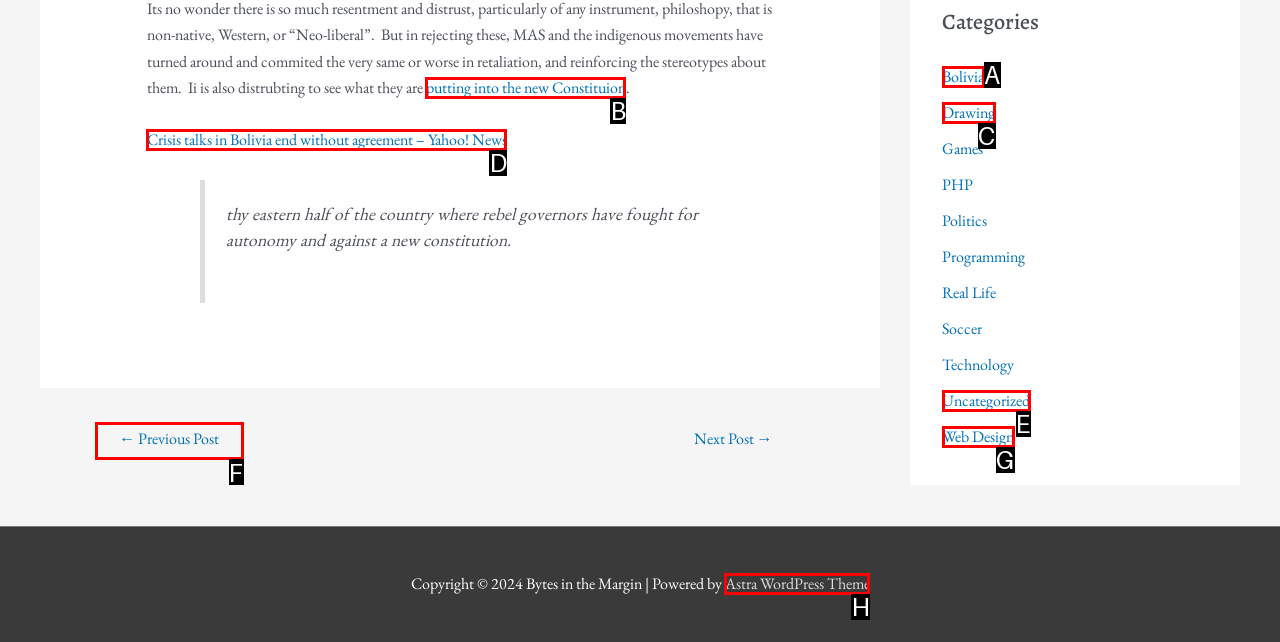From the given options, choose the HTML element that aligns with the description: putting into the new Constituion. Respond with the letter of the selected element.

B